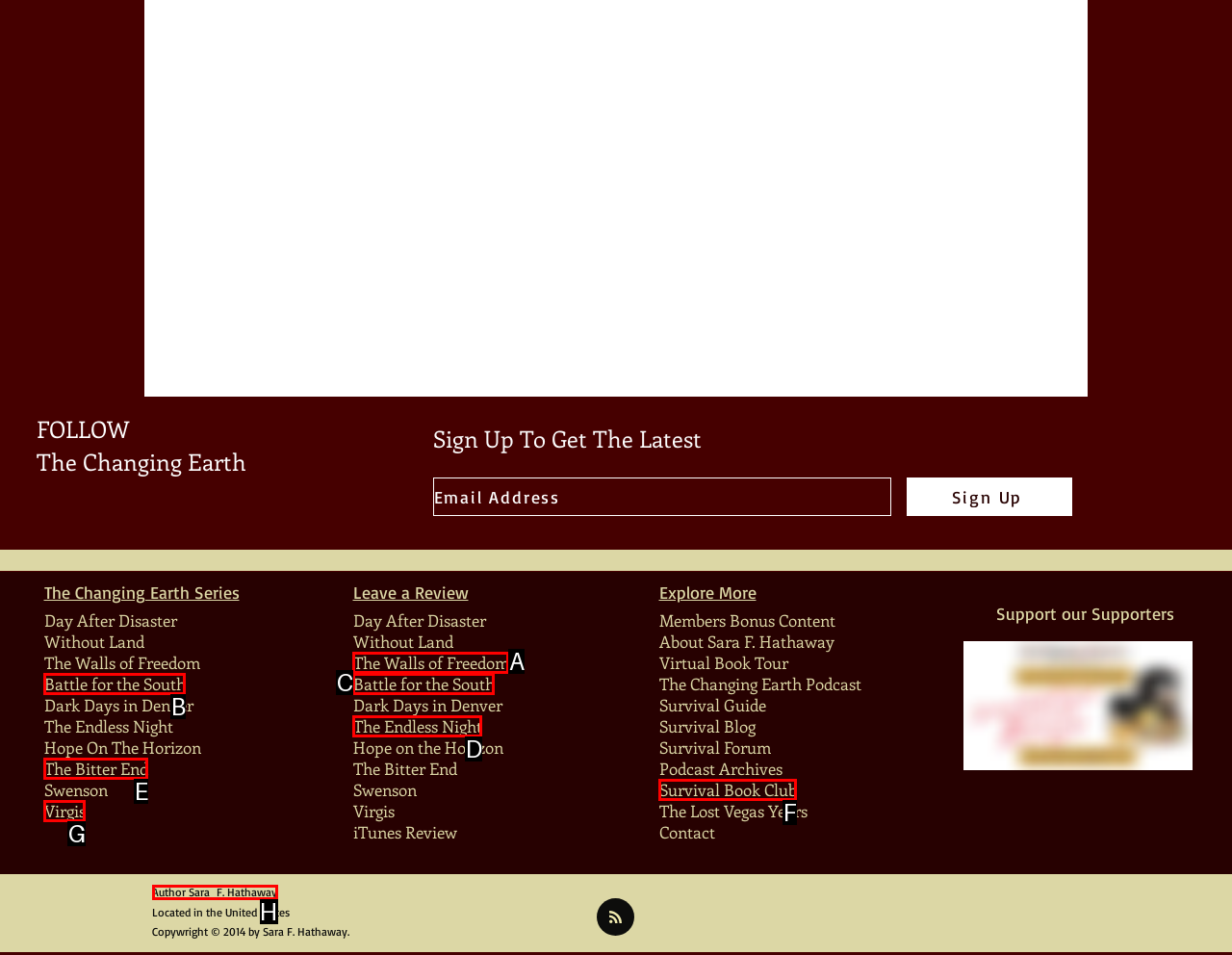From the options shown, which one fits the description: Battle for the South? Respond with the appropriate letter.

C